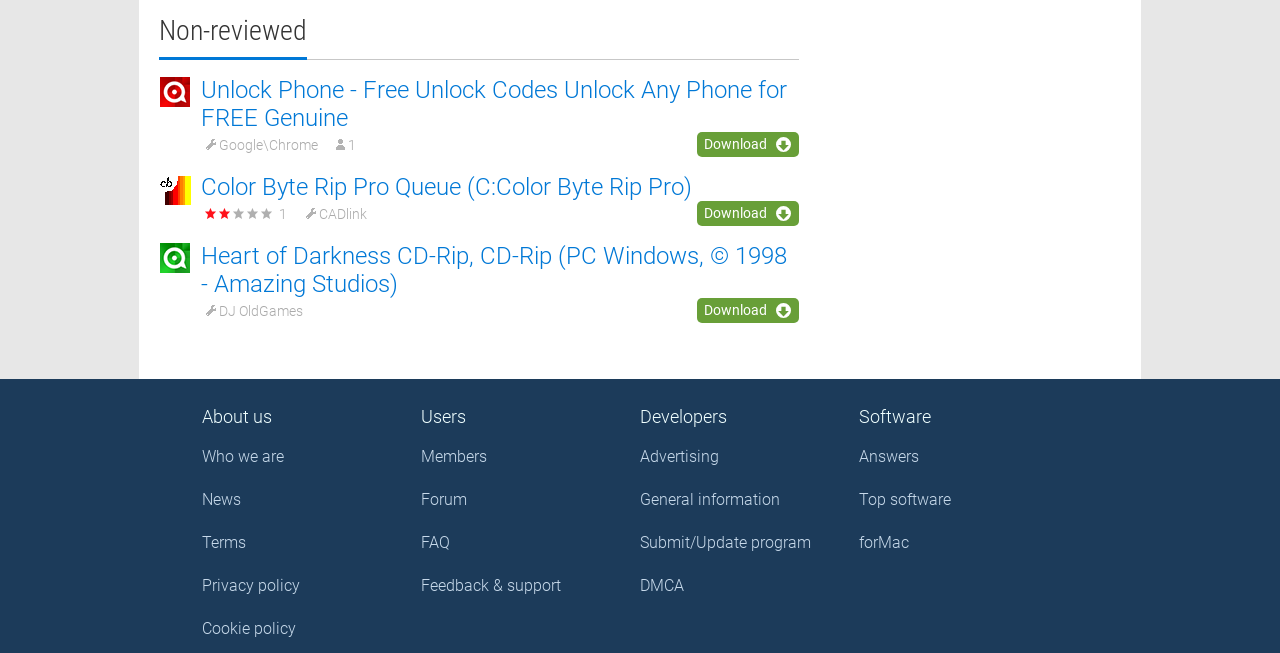Please find the bounding box coordinates for the clickable element needed to perform this instruction: "Click on the 'HOME' link".

None